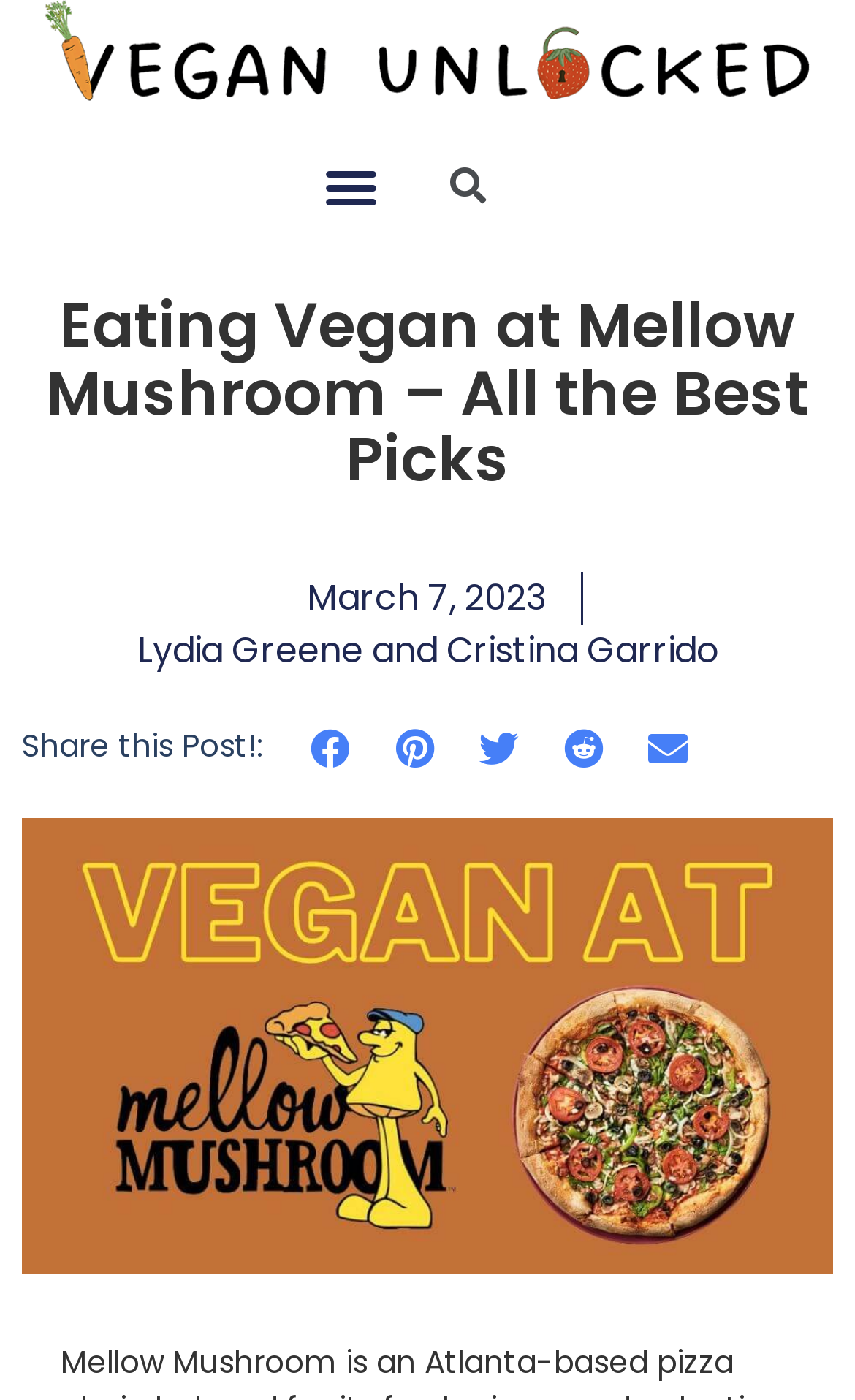Provide the bounding box coordinates for the UI element that is described by this text: "aria-label="Share on reddit"". The coordinates should be in the form of four float numbers between 0 and 1: [left, top, right, bottom].

[0.654, 0.517, 0.712, 0.552]